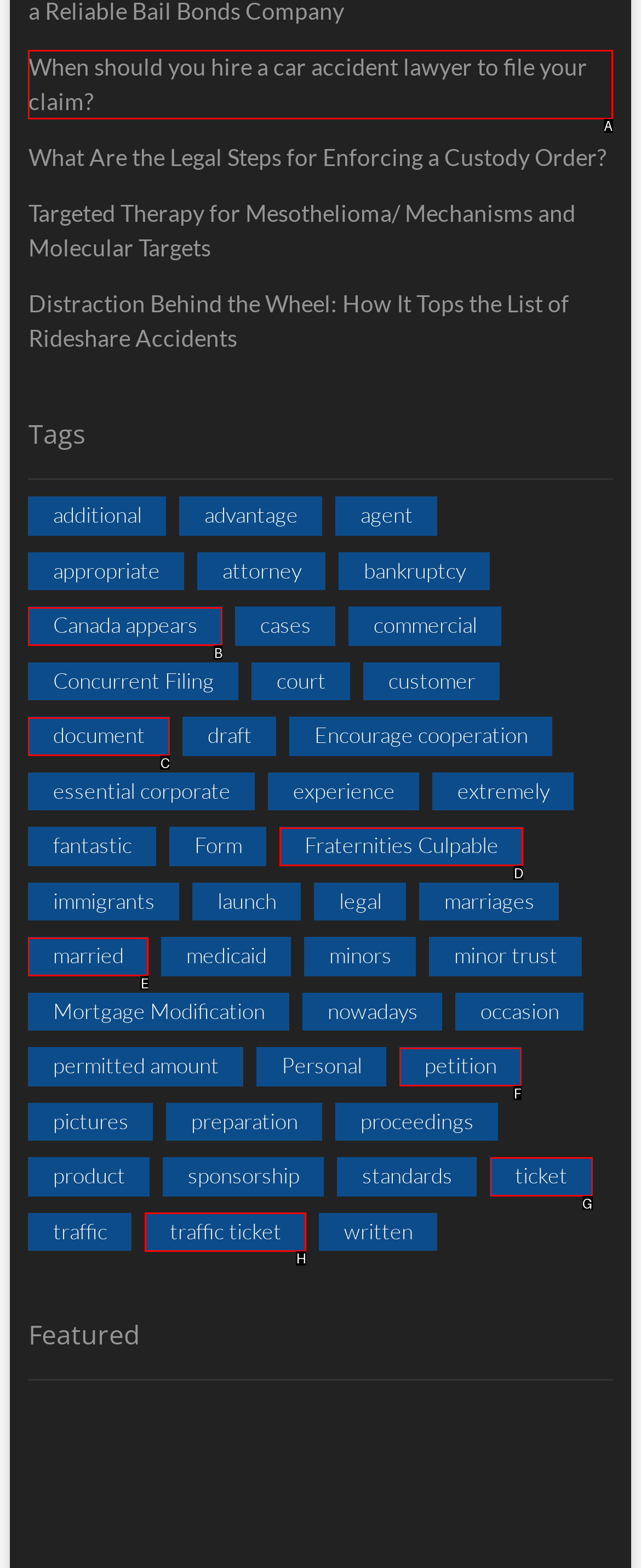Which lettered option should be clicked to achieve the task: Learn about 'traffic ticket'? Choose from the given choices.

G